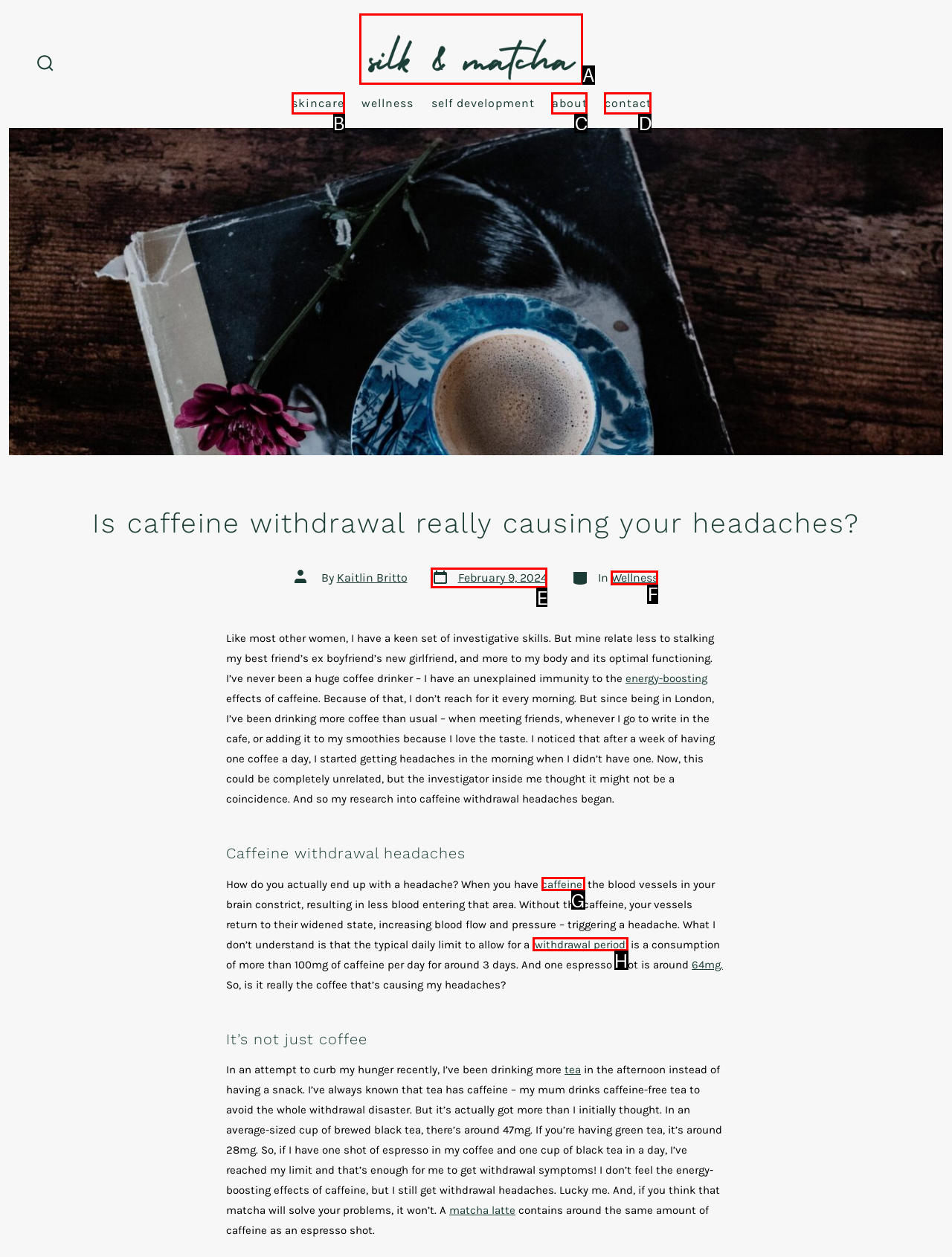Determine the letter of the UI element that will complete the task: Visit the Silk & Matcha homepage
Reply with the corresponding letter.

A